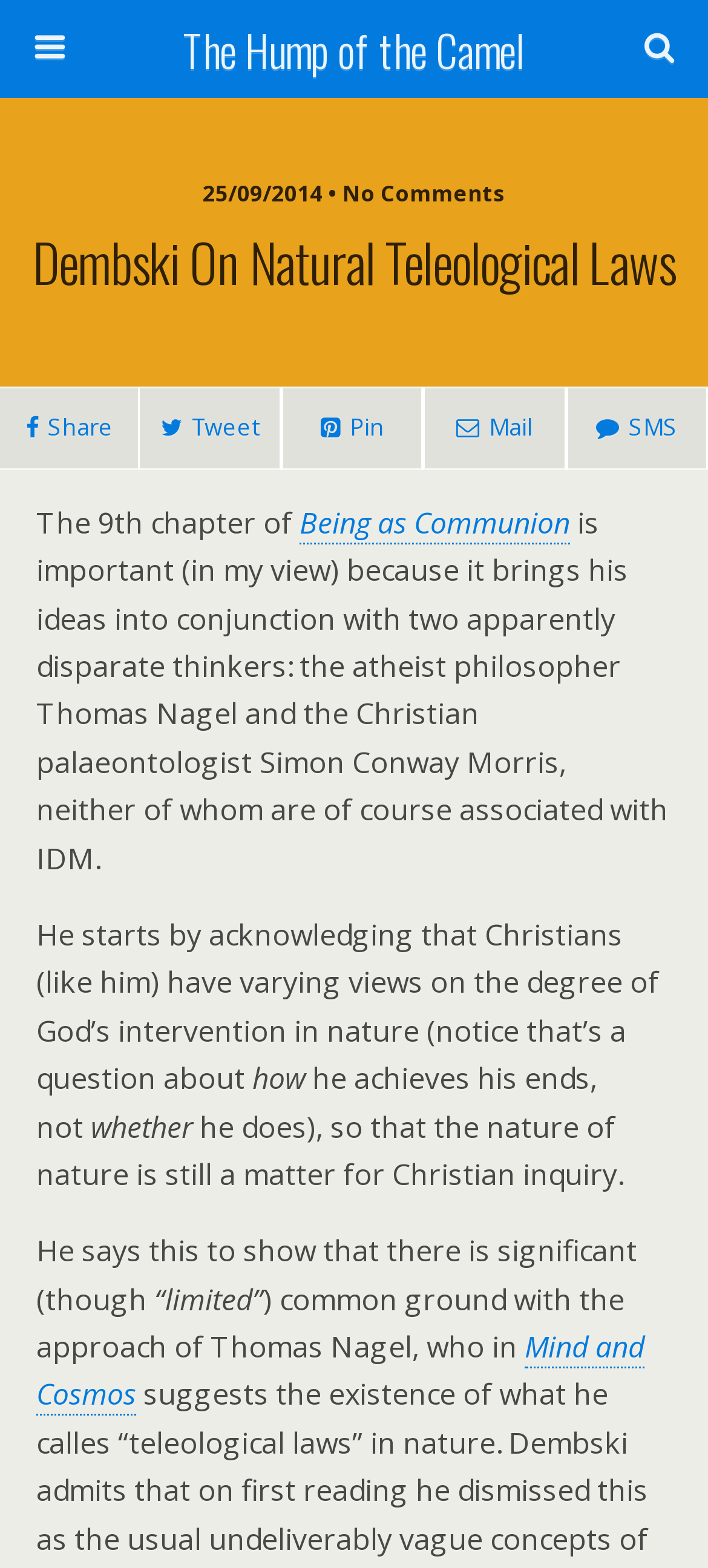What is the name of the philosopher mentioned in the post?
Use the information from the image to give a detailed answer to the question.

I found the name of the philosopher by looking at the StaticText element with the content 'Thomas Nagel' which is located in the middle of the webpage.